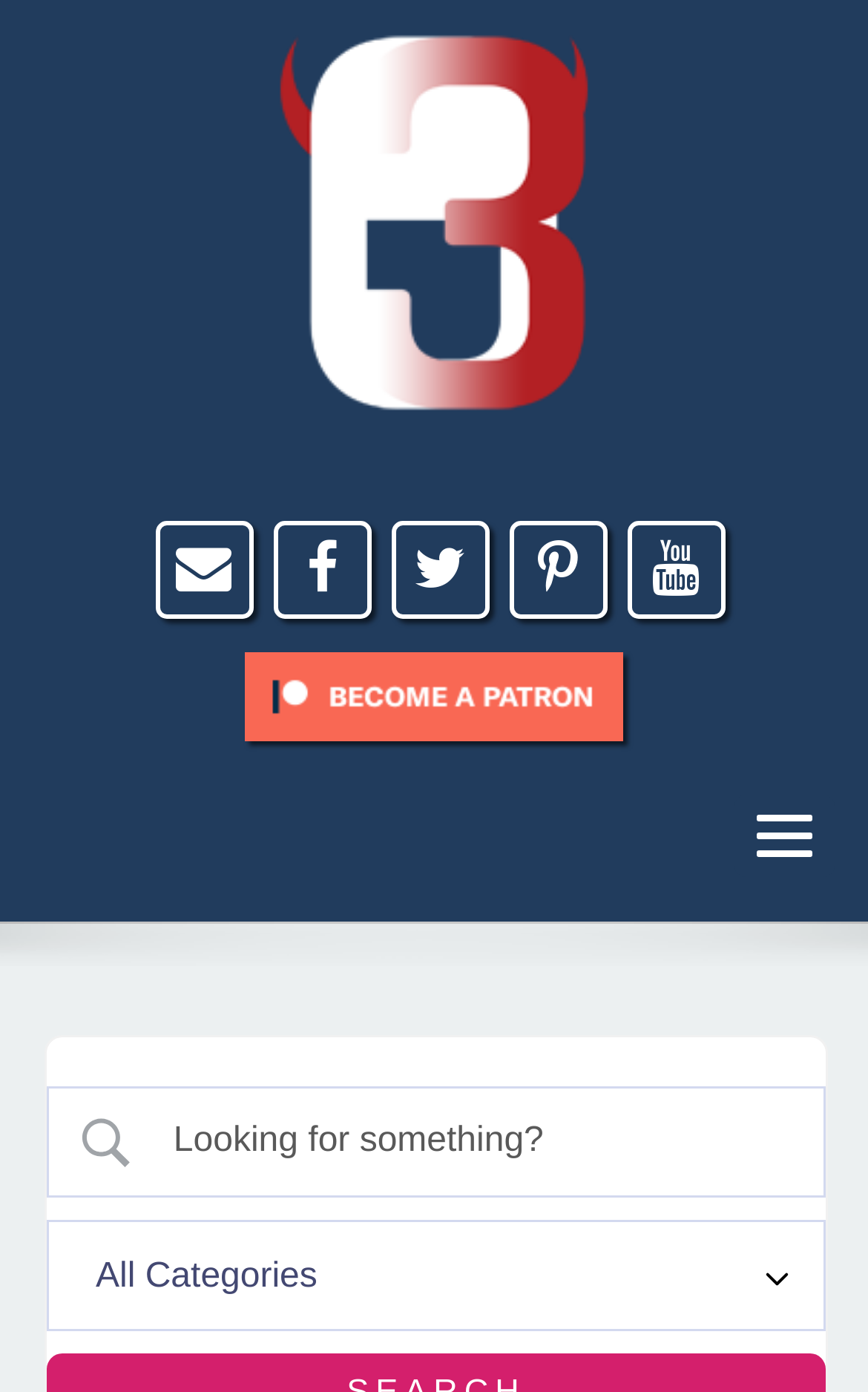Locate the bounding box coordinates of the segment that needs to be clicked to meet this instruction: "Click the button".

[0.846, 0.571, 0.962, 0.63]